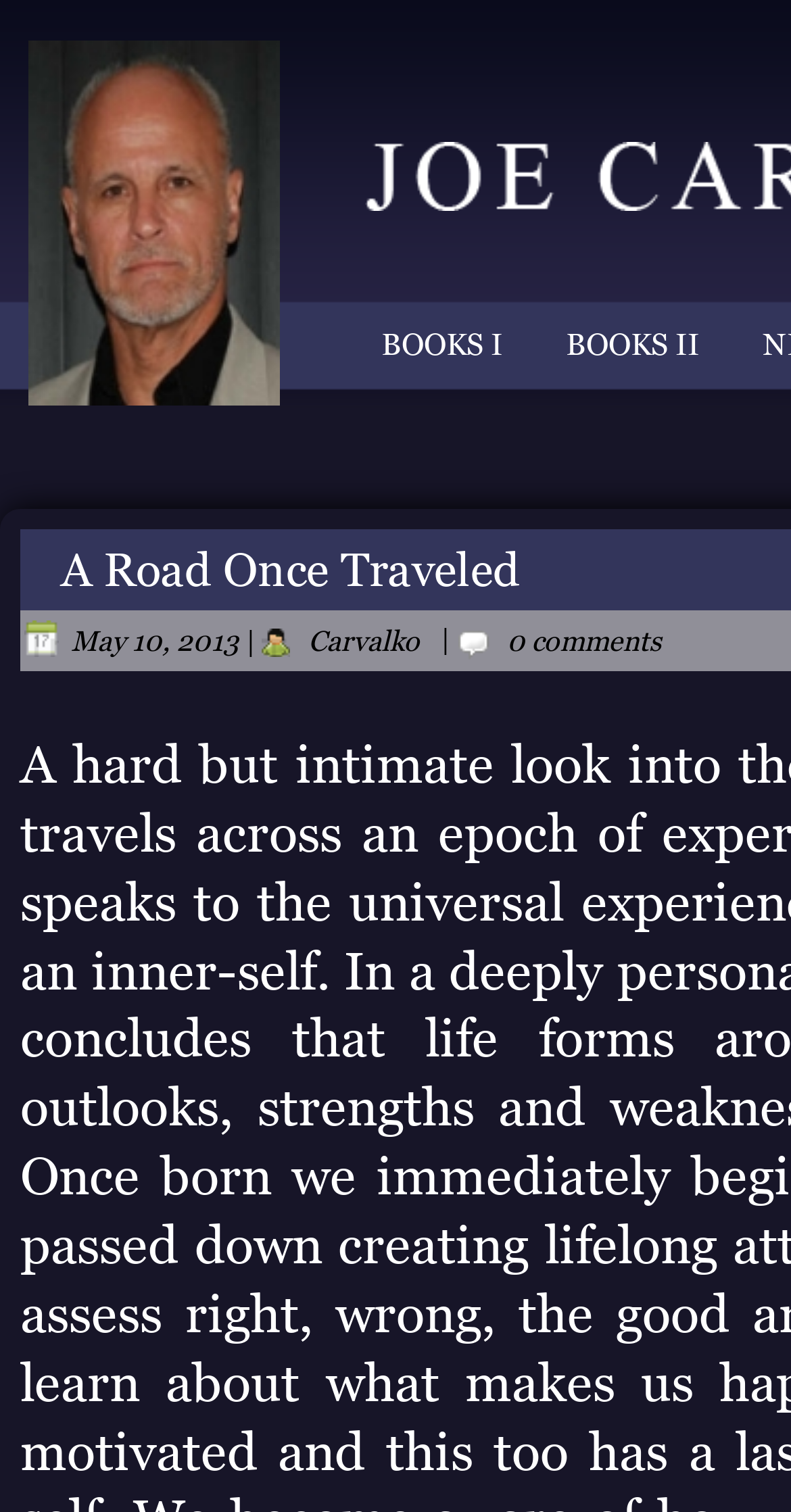Determine the main text heading of the webpage and provide its content.

A Road Once Traveled